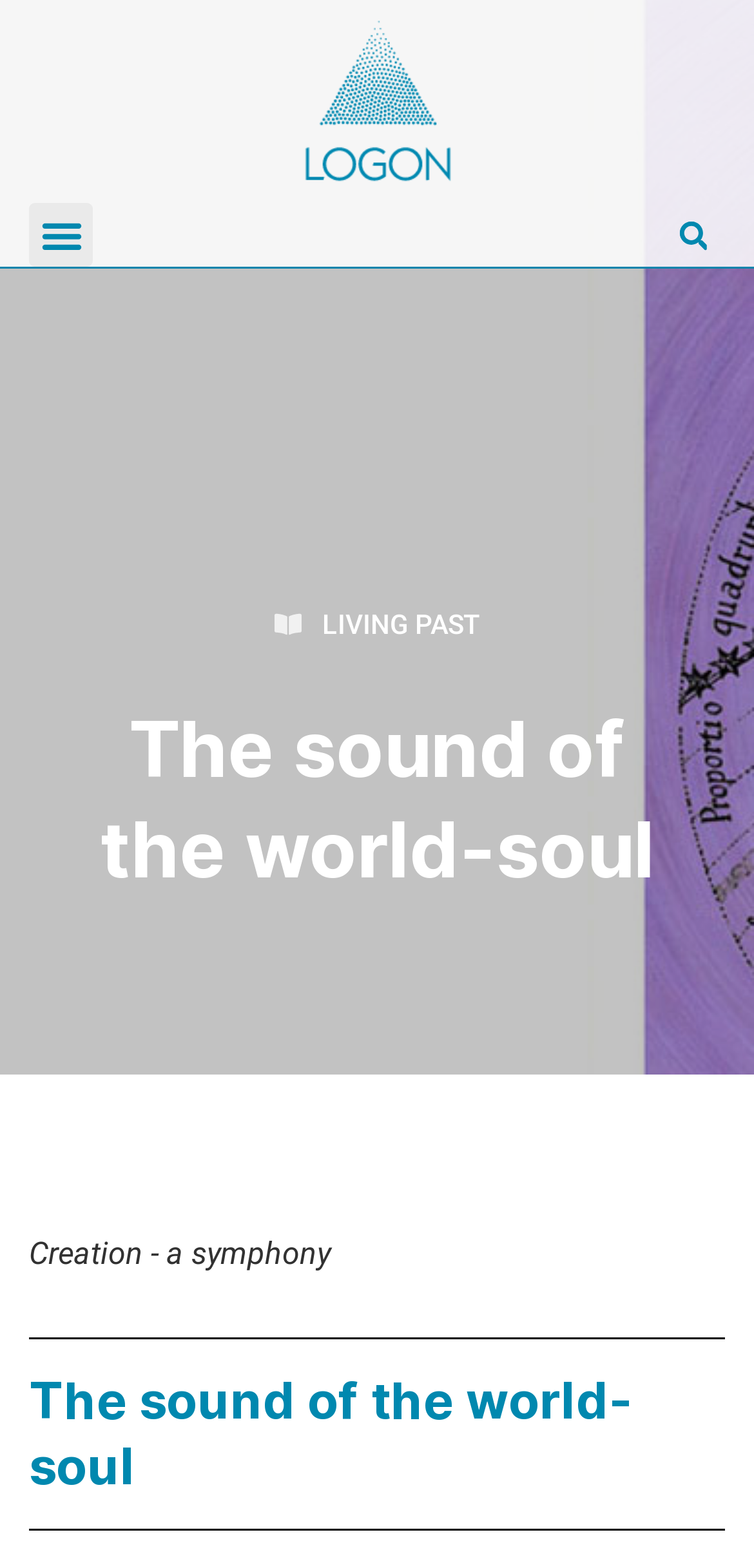Describe all significant elements and features of the webpage.

The webpage is titled "The sound of the world-soul – LOGON". At the top, there is a link and an image side by side, taking up most of the width. Below them, on the left, there is a menu toggle button. On the right, there is a search bar with a search button at the end. 

Below the search bar, there is a small non-descriptive text. Next to it, there is a link labeled "LIVING PAST". 

Further down, there is a large heading that spans almost the entire width, titled "The sound of the world-soul". 

At the bottom, there is a static text that reads "Creation - a symphony" on the left, and another heading with the same title "The sound of the world-soul" on the right, which is close to the bottom of the page.